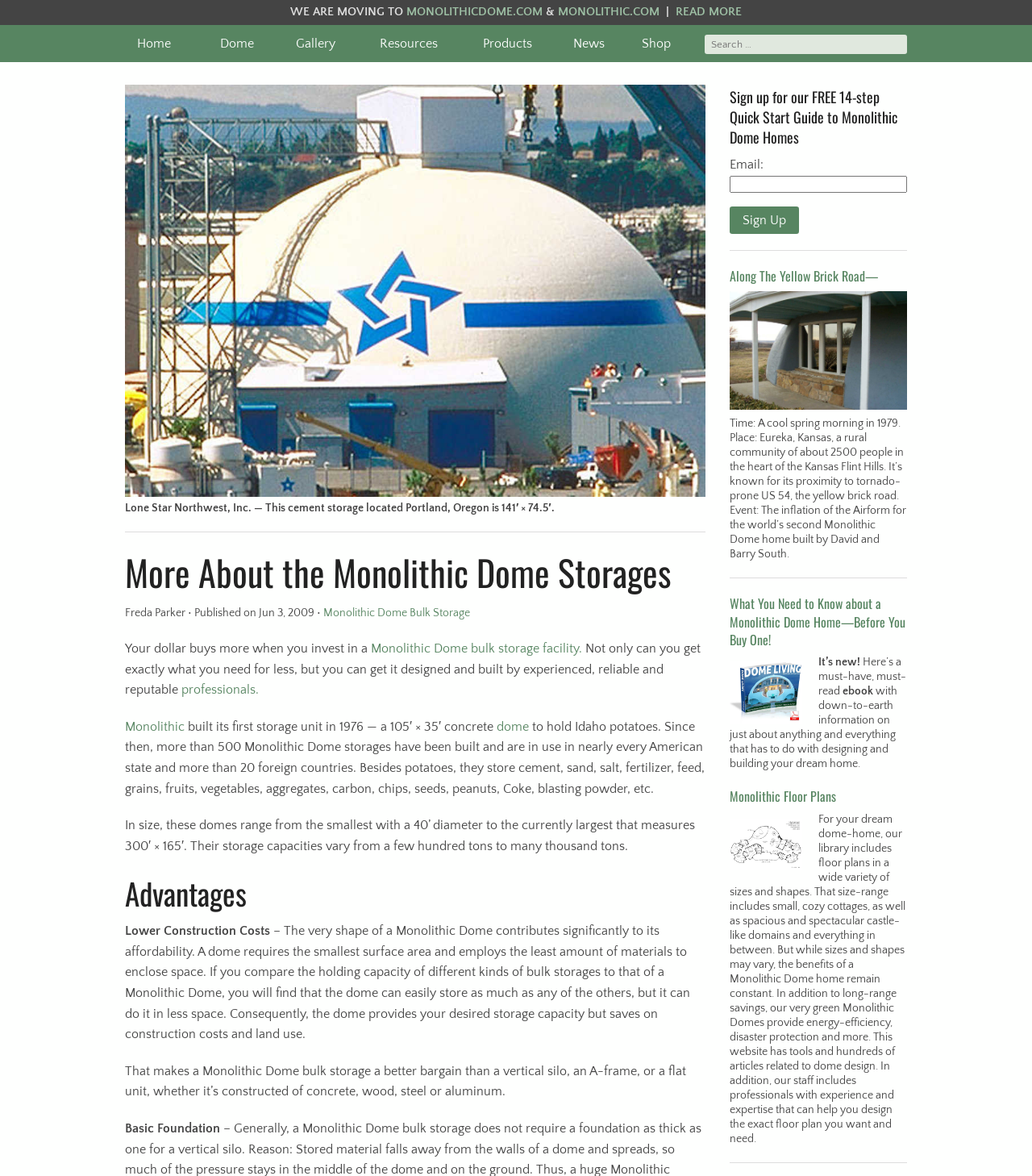Pinpoint the bounding box coordinates of the element you need to click to execute the following instruction: "Read more about Monolithic Dome storages". The bounding box should be represented by four float numbers between 0 and 1, in the format [left, top, right, bottom].

[0.655, 0.004, 0.719, 0.016]